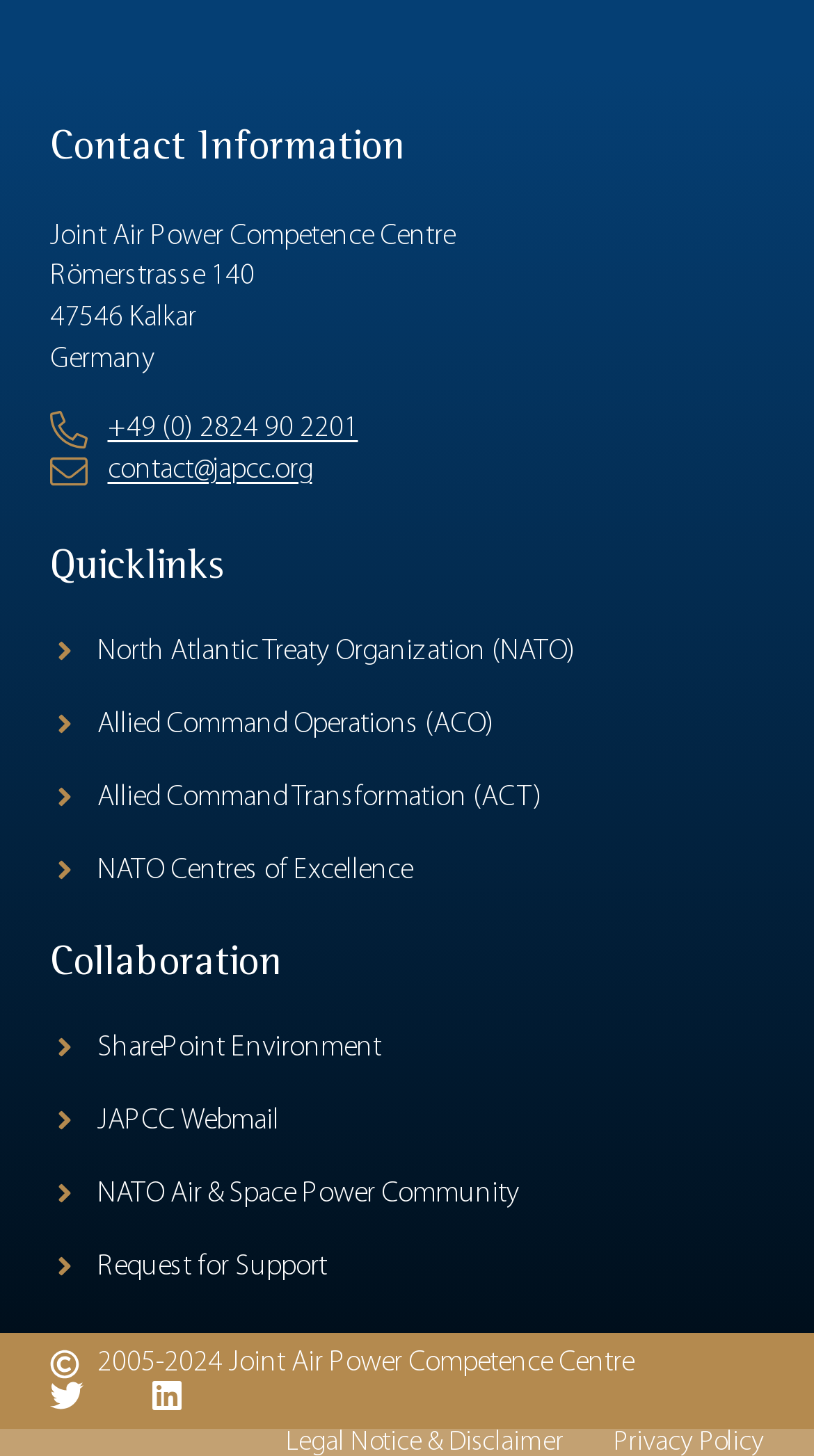Please provide a short answer using a single word or phrase for the question:
How many social media links are at the bottom of the page?

2